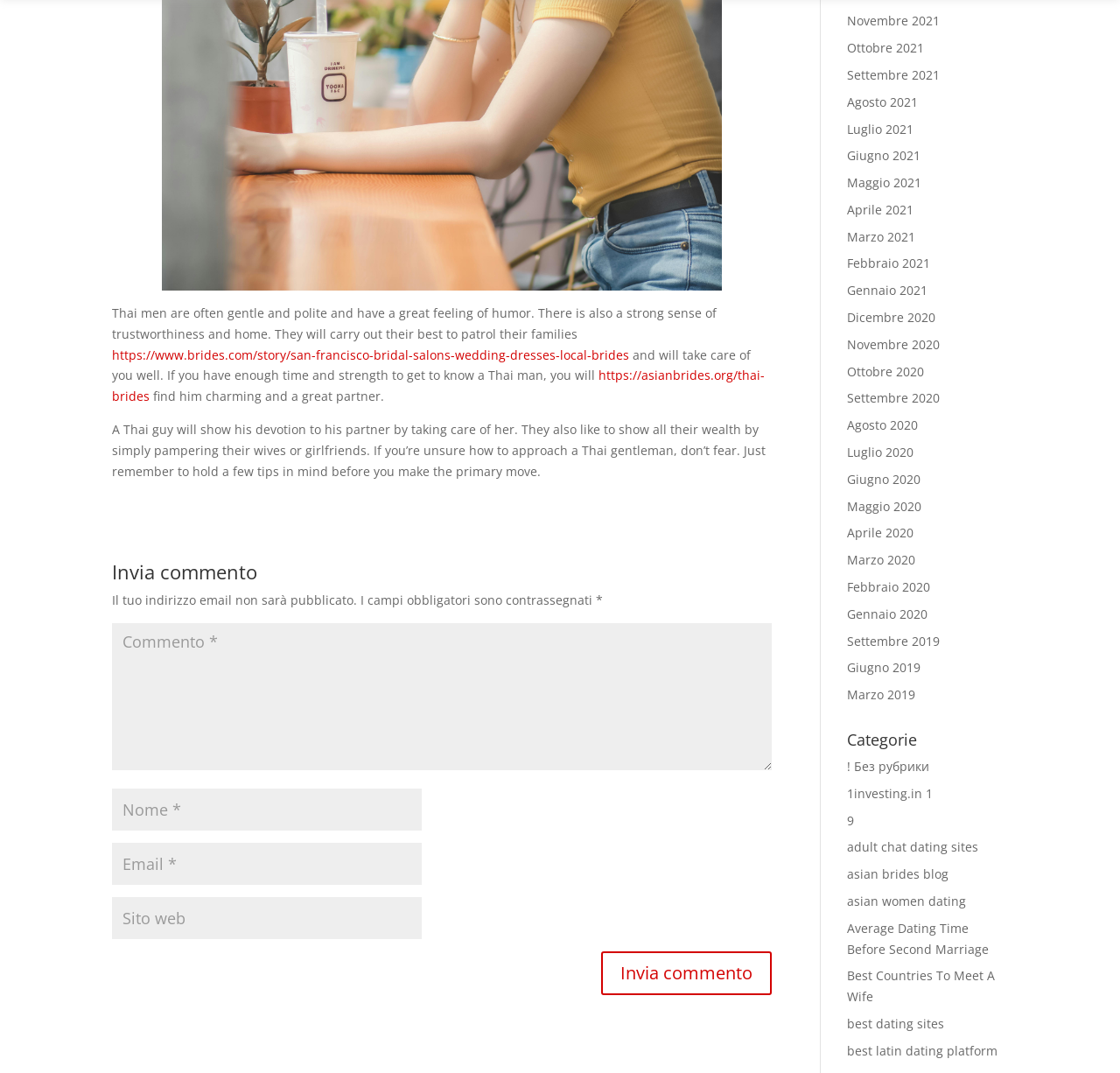What is the characteristic of Thai men?
Look at the image and answer the question with a single word or phrase.

Gentle and polite